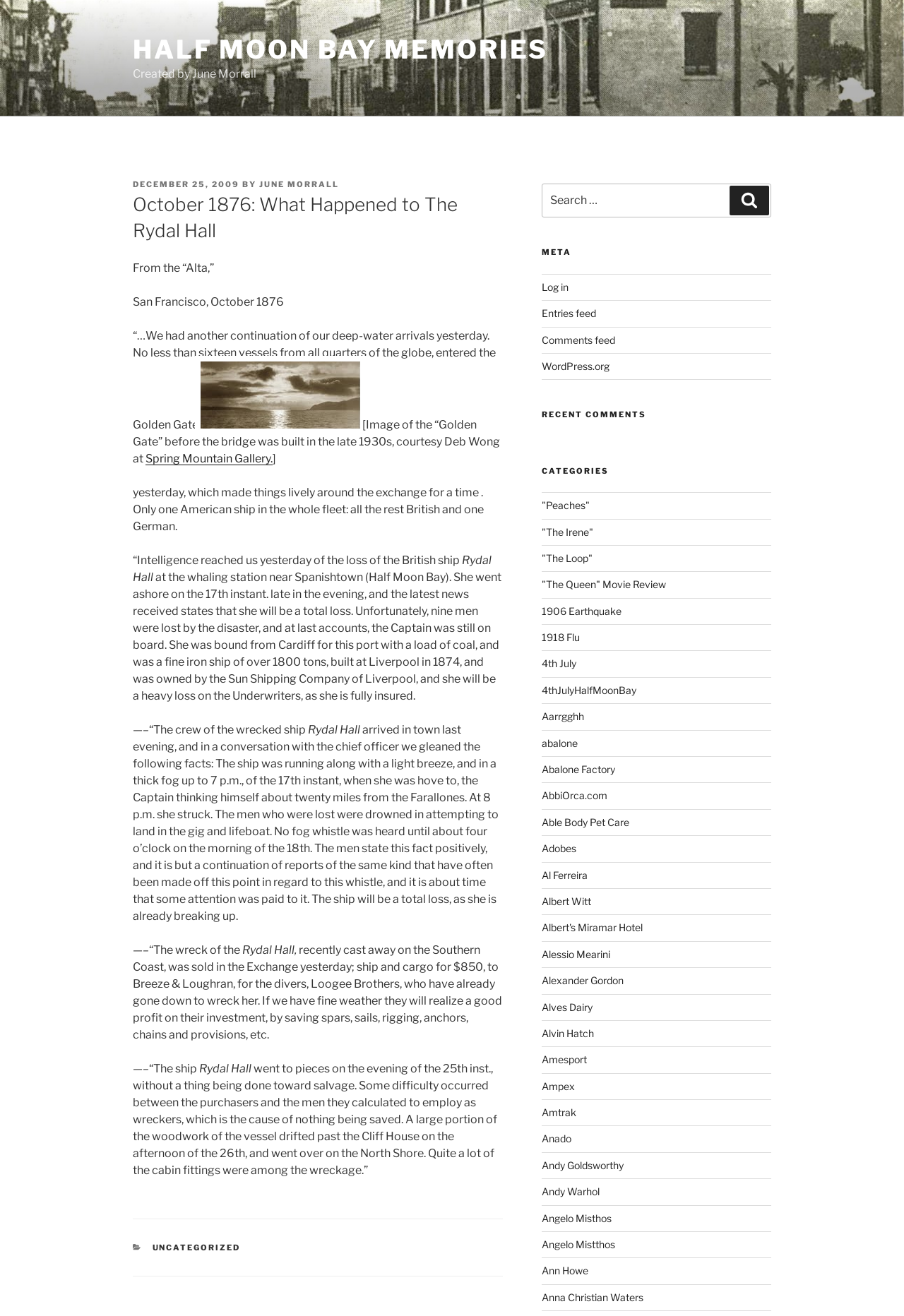Find the bounding box coordinates of the clickable area required to complete the following action: "Go to category 'Peaches'".

[0.599, 0.379, 0.652, 0.388]